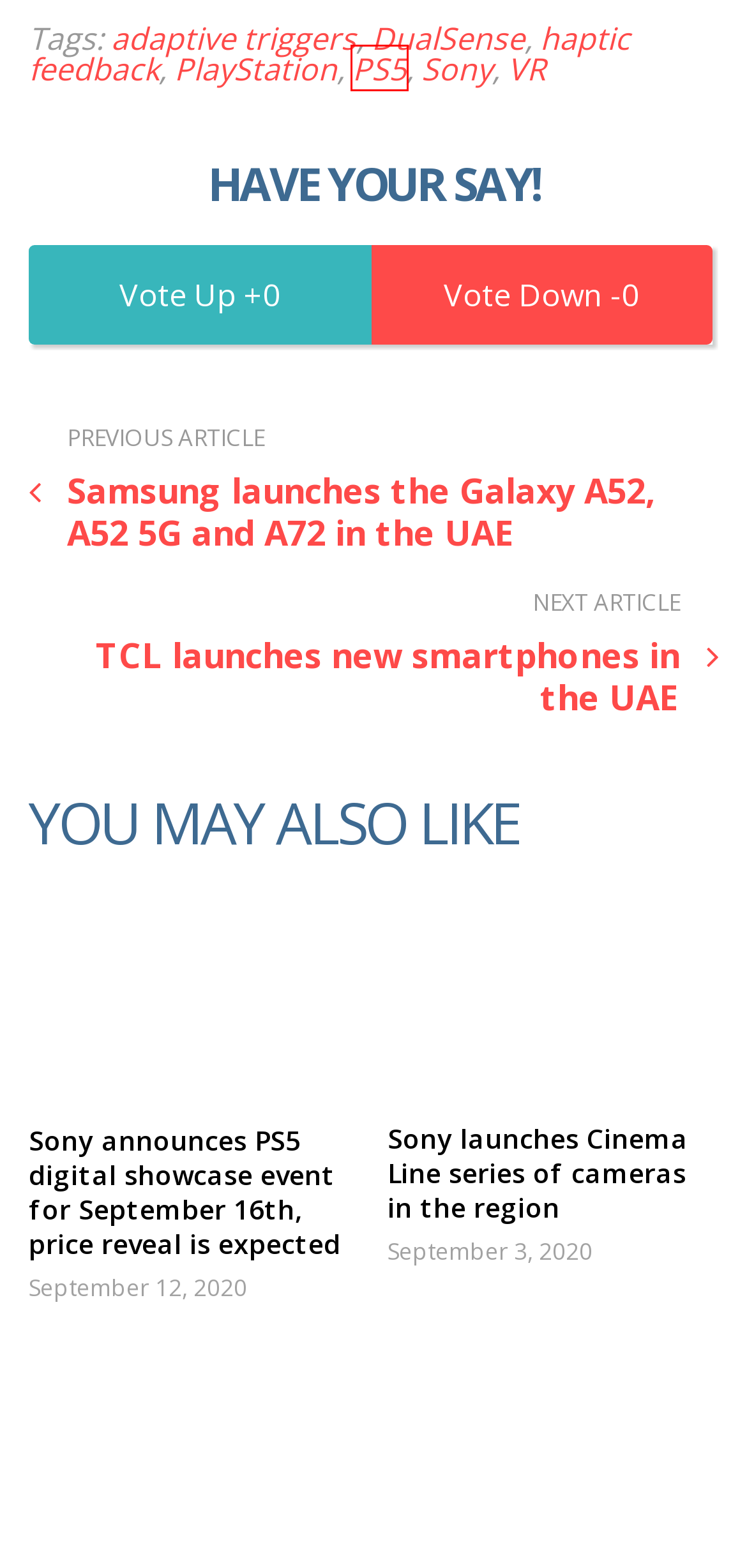Analyze the screenshot of a webpage featuring a red rectangle around an element. Pick the description that best fits the new webpage after interacting with the element inside the red bounding box. Here are the candidates:
A. Sony announces PS5 digital showcase event for September 16th, price reveal is expected
B. Sony launches Cinema Line series of cameras in the region - Review Central Middle East
C. PS5 Archives - Review Central Middle East
D. TEAMGROUP unveils T-FORCE CARDEA A440 PRO Special Series PCIe 4.0 SSDs for PS5
E. DualSense Archives - Review Central Middle East
F. Sony Archives - Review Central Middle East
G. TCL launches new smartphones in the UAE - Review Central Middle East
H. haptic feedback Archives - Review Central Middle East

C